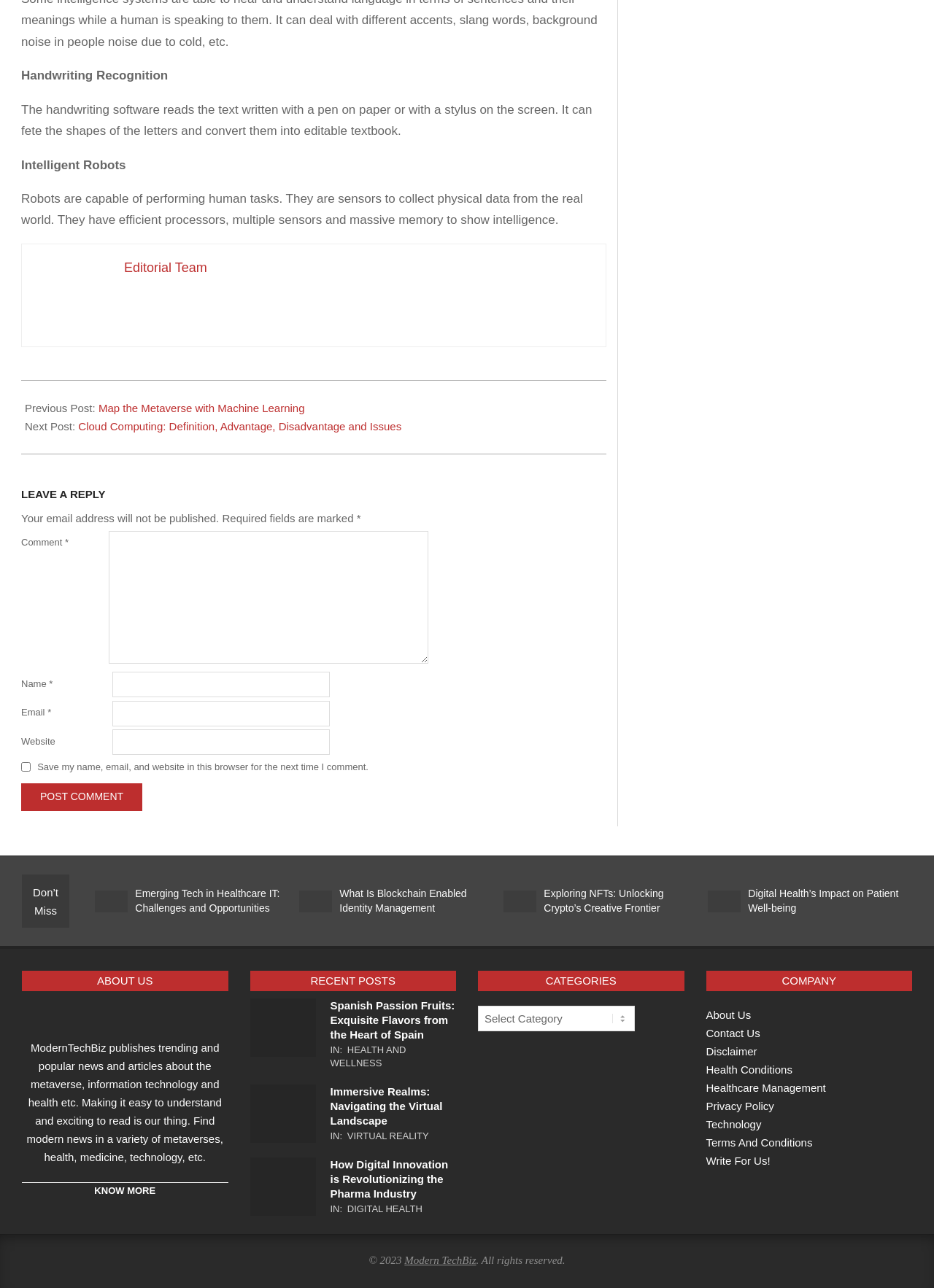Locate the bounding box coordinates of the element to click to perform the following action: 'Click the 'Post Comment' button'. The coordinates should be given as four float values between 0 and 1, in the form of [left, top, right, bottom].

[0.023, 0.608, 0.152, 0.629]